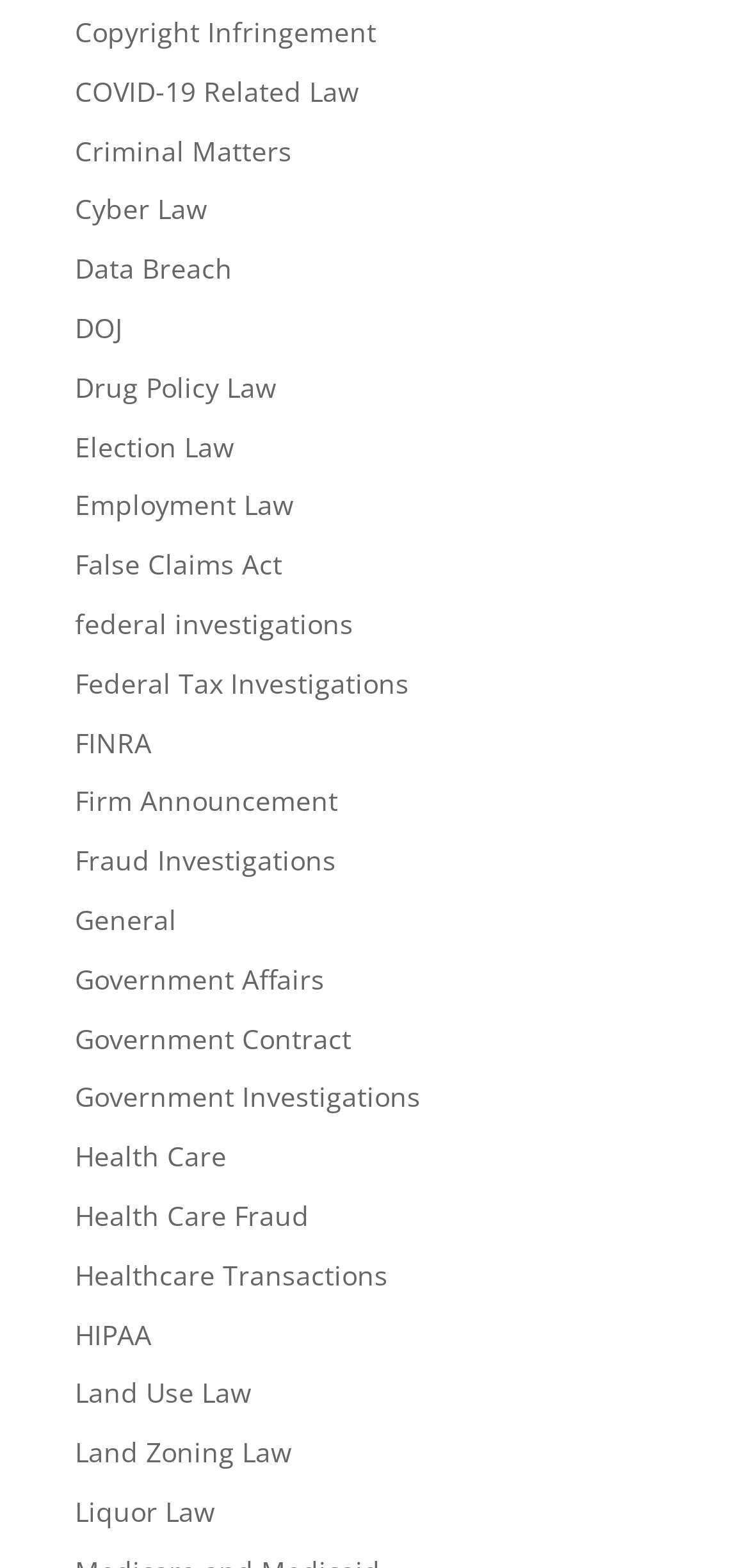Determine the bounding box coordinates of the clickable region to execute the instruction: "Explore Cyber Law". The coordinates should be four float numbers between 0 and 1, denoted as [left, top, right, bottom].

[0.1, 0.122, 0.277, 0.145]